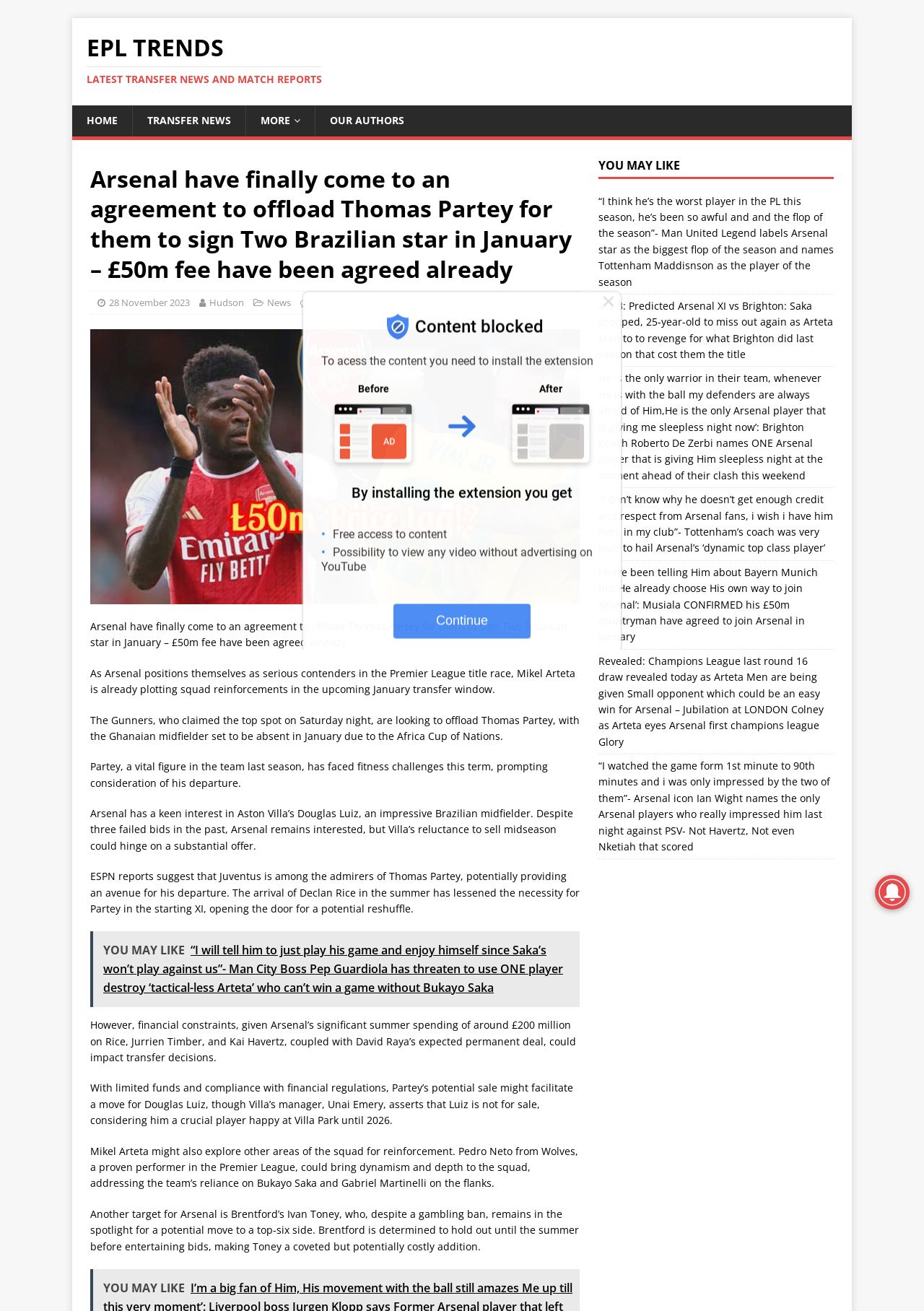Specify the bounding box coordinates of the area that needs to be clicked to achieve the following instruction: "View the image".

[0.947, 0.667, 0.984, 0.694]